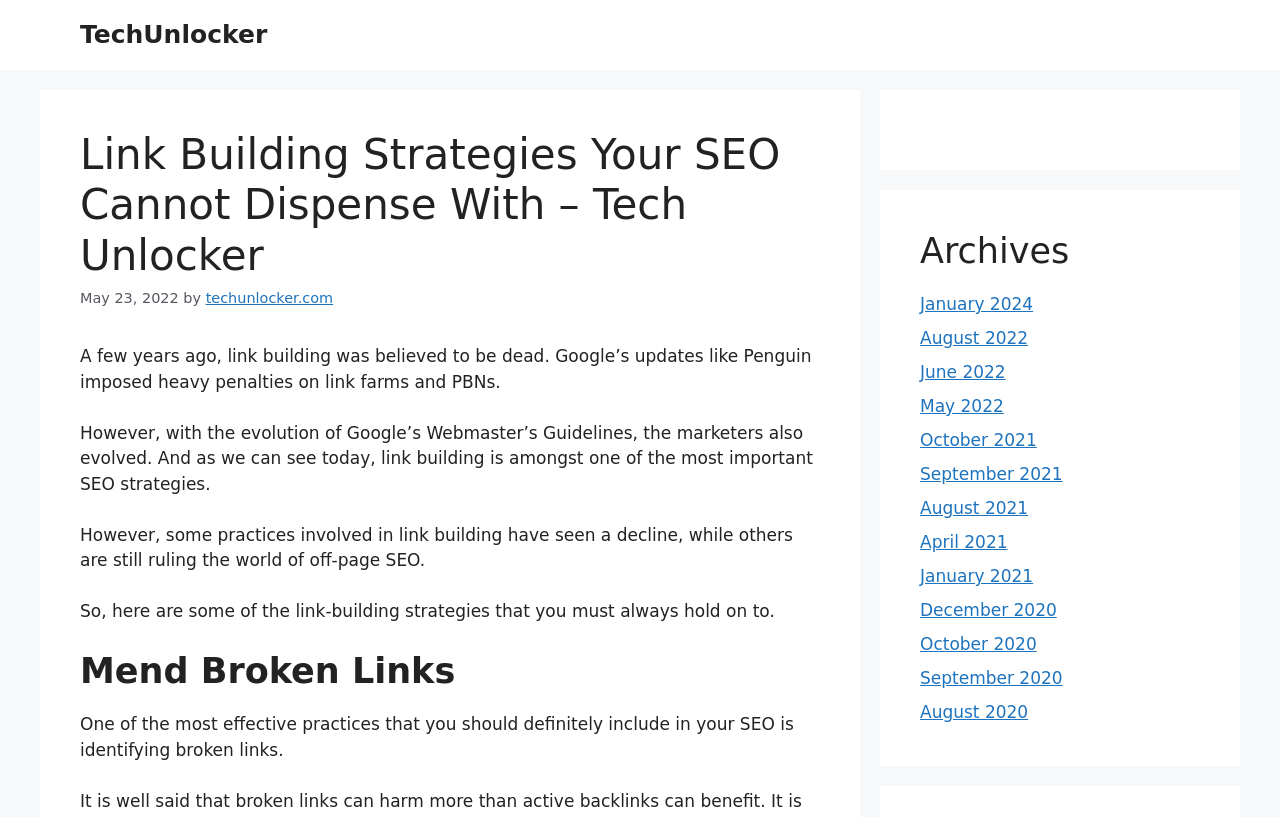Please reply with a single word or brief phrase to the question: 
What is the topic of the article?

Link Building Strategies